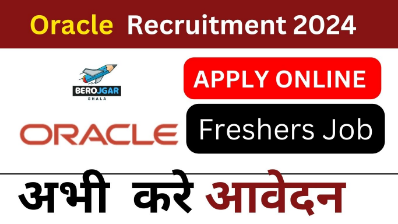Provide your answer in a single word or phrase: 
What is the purpose of the prominent display of the Oracle logo?

Authenticity and brand recognition